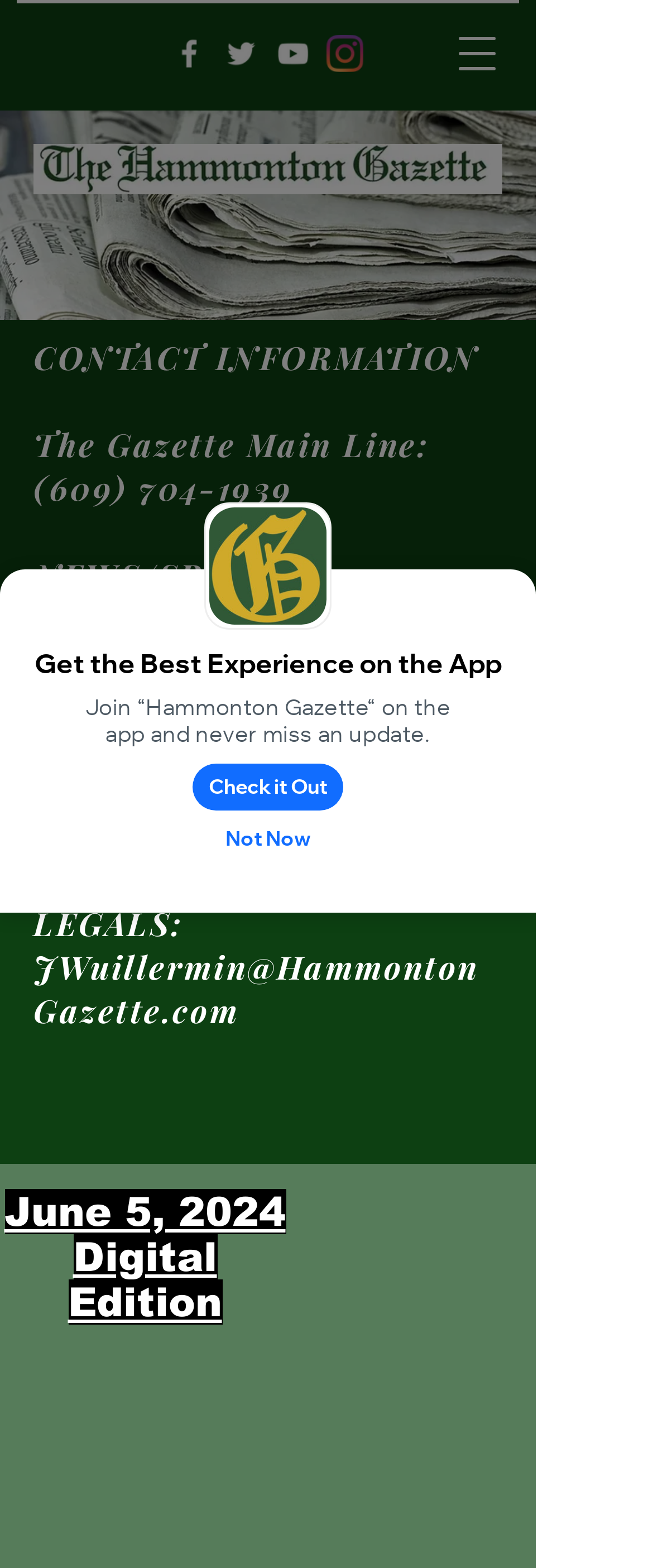Provide your answer in one word or a succinct phrase for the question: 
What is the name of the automotive business?

C&J Automotive